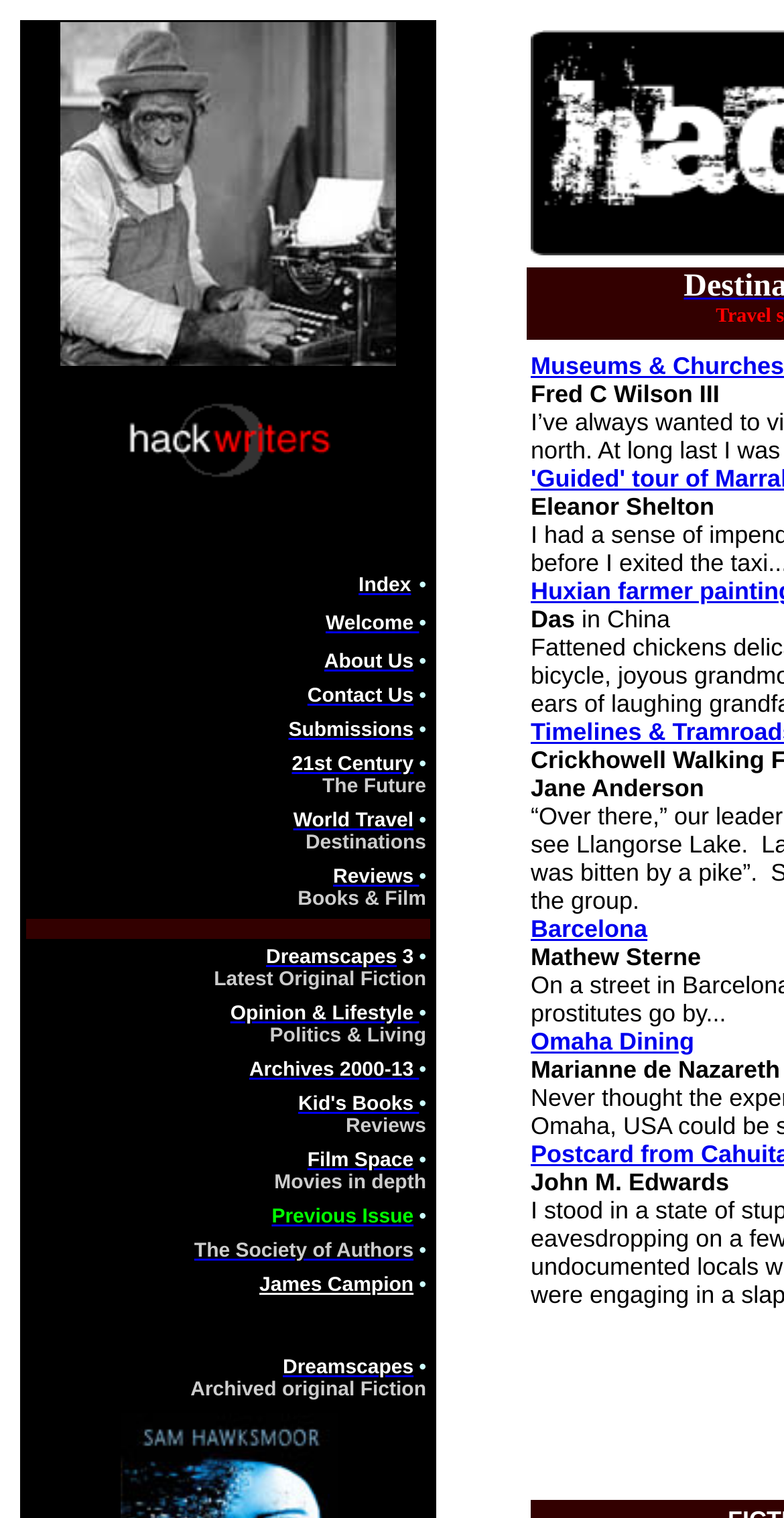Locate the bounding box of the UI element with the following description: "The Society of Authors".

[0.248, 0.817, 0.527, 0.832]